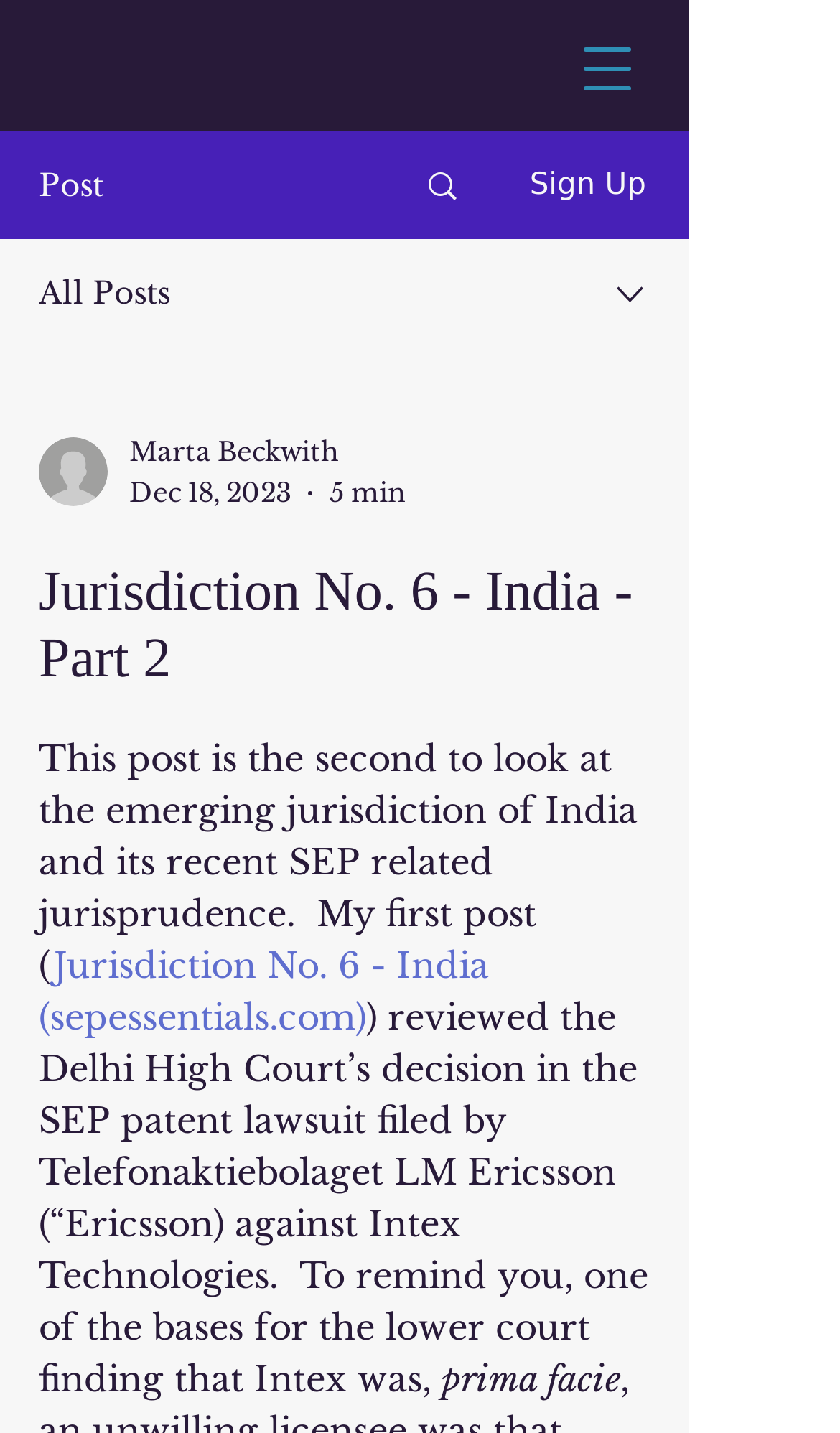Create a full and detailed caption for the entire webpage.

The webpage appears to be a blog post titled "Jurisdiction No. 6 - India - Part 2". At the top, there is a search bar with a search icon and a placeholder text "Search...". Next to the search bar, there is an image. 

On the left side, there is a social bar with a LinkedIn social icon. Below the social bar, there is a navigation menu button labeled "Open navigation menu". 

On the top-left corner, there are several links and buttons, including "Post", "Sign Up", and "All Posts". There is also a combobox with a writer's picture and the writer's name, "Marta Beckwith", along with the post date "Dec 18, 2023" and the reading time "5 min". 

The main content of the webpage is the blog post, which starts with a heading "Jurisdiction No. 6 - India - Part 2". The post discusses the emerging jurisdiction of India and its recent SEP related jurisprudence, referencing a previous post. The text is divided into several paragraphs, with some highlighted keywords like "prima facie".